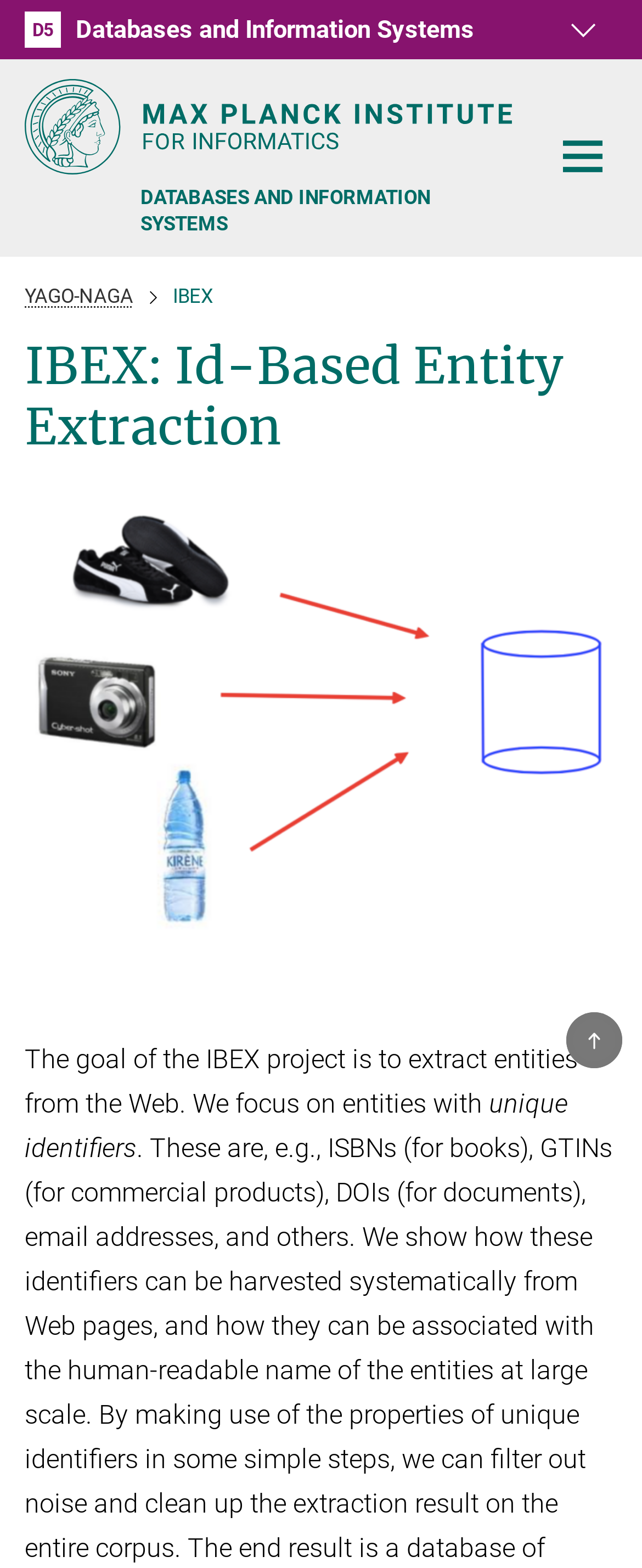Using the information in the image, give a comprehensive answer to the question: 
How many links are there under 'TEACHING'?

I counted the number of links under the 'TEACHING' section, which includes 'SUMMER SEMESTER 2022', 'WINTER SEMESTER 2020/21', and so on, and found that there are 7 links in total.